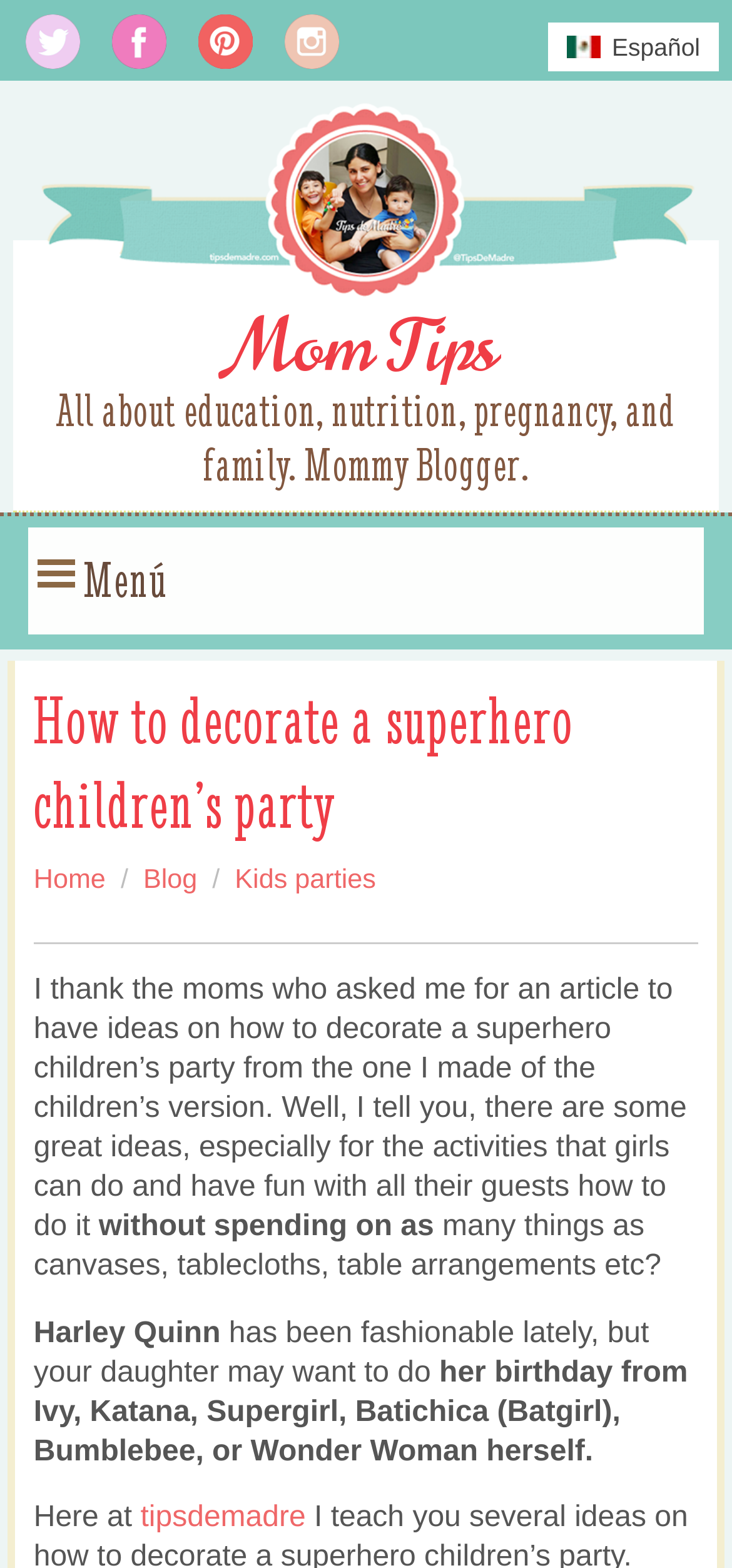Predict the bounding box coordinates of the area that should be clicked to accomplish the following instruction: "Read the article about decorating a superhero children's party". The bounding box coordinates should consist of four float numbers between 0 and 1, i.e., [left, top, right, bottom].

[0.046, 0.434, 0.954, 0.54]